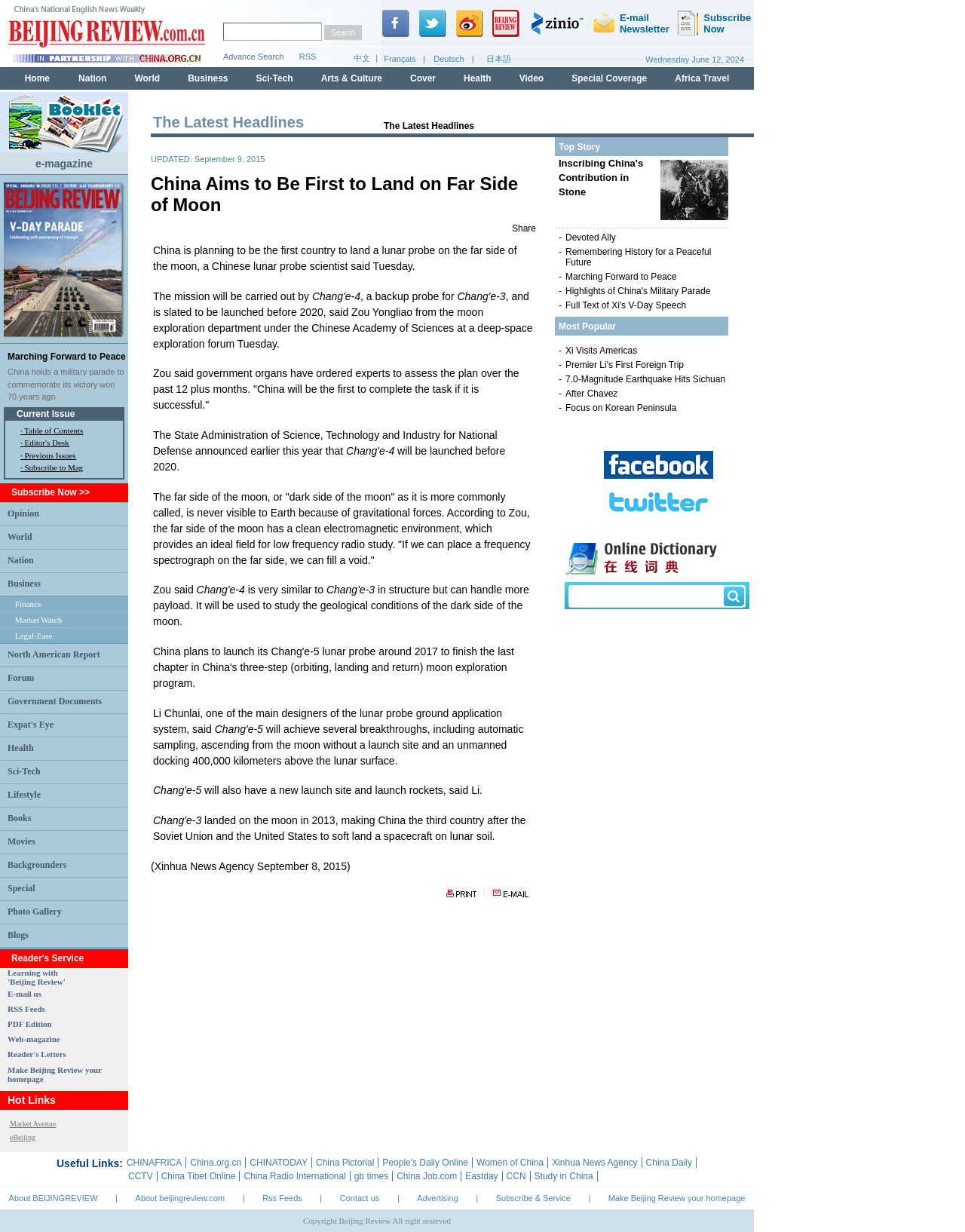Locate the bounding box coordinates of the element that needs to be clicked to carry out the instruction: "Explore Business". The coordinates should be given as four float numbers ranging from 0 to 1, i.e., [left, top, right, bottom].

[0.008, 0.469, 0.042, 0.478]